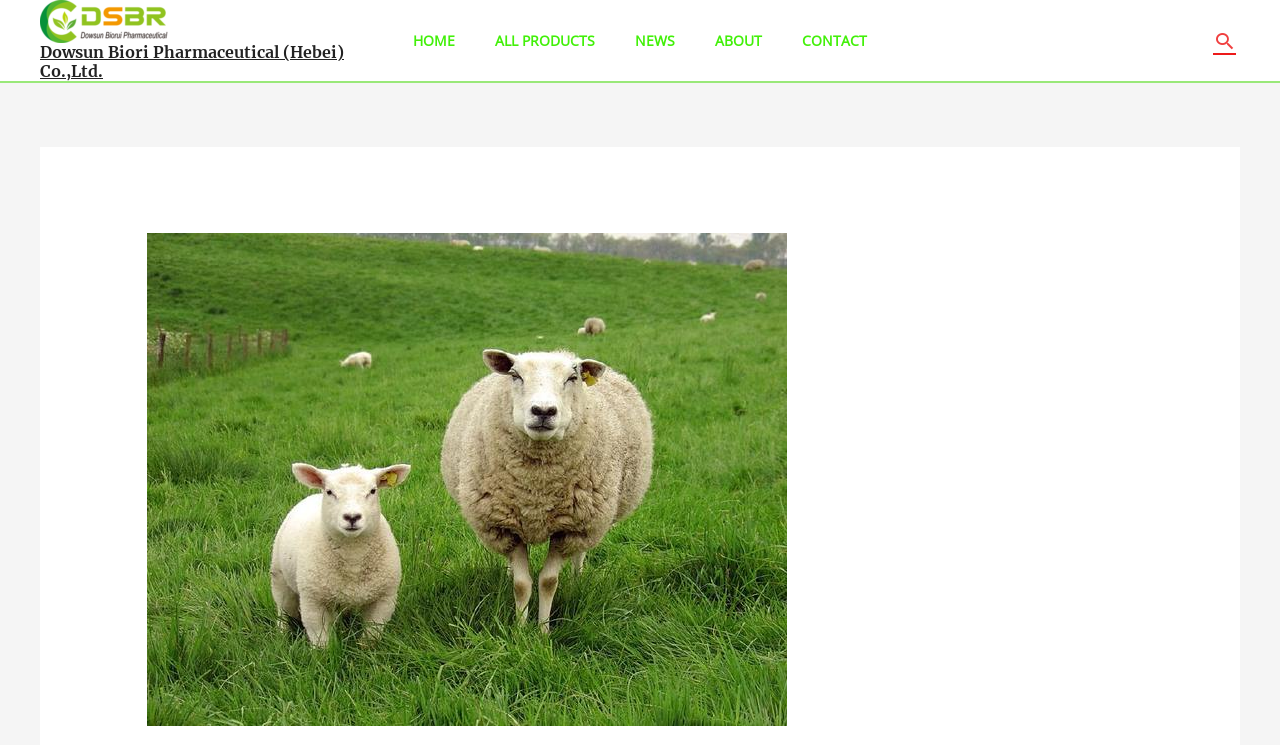Highlight the bounding box coordinates of the element that should be clicked to carry out the following instruction: "visit the homepage". The coordinates must be given as four float numbers ranging from 0 to 1, i.e., [left, top, right, bottom].

[0.307, 0.008, 0.371, 0.102]